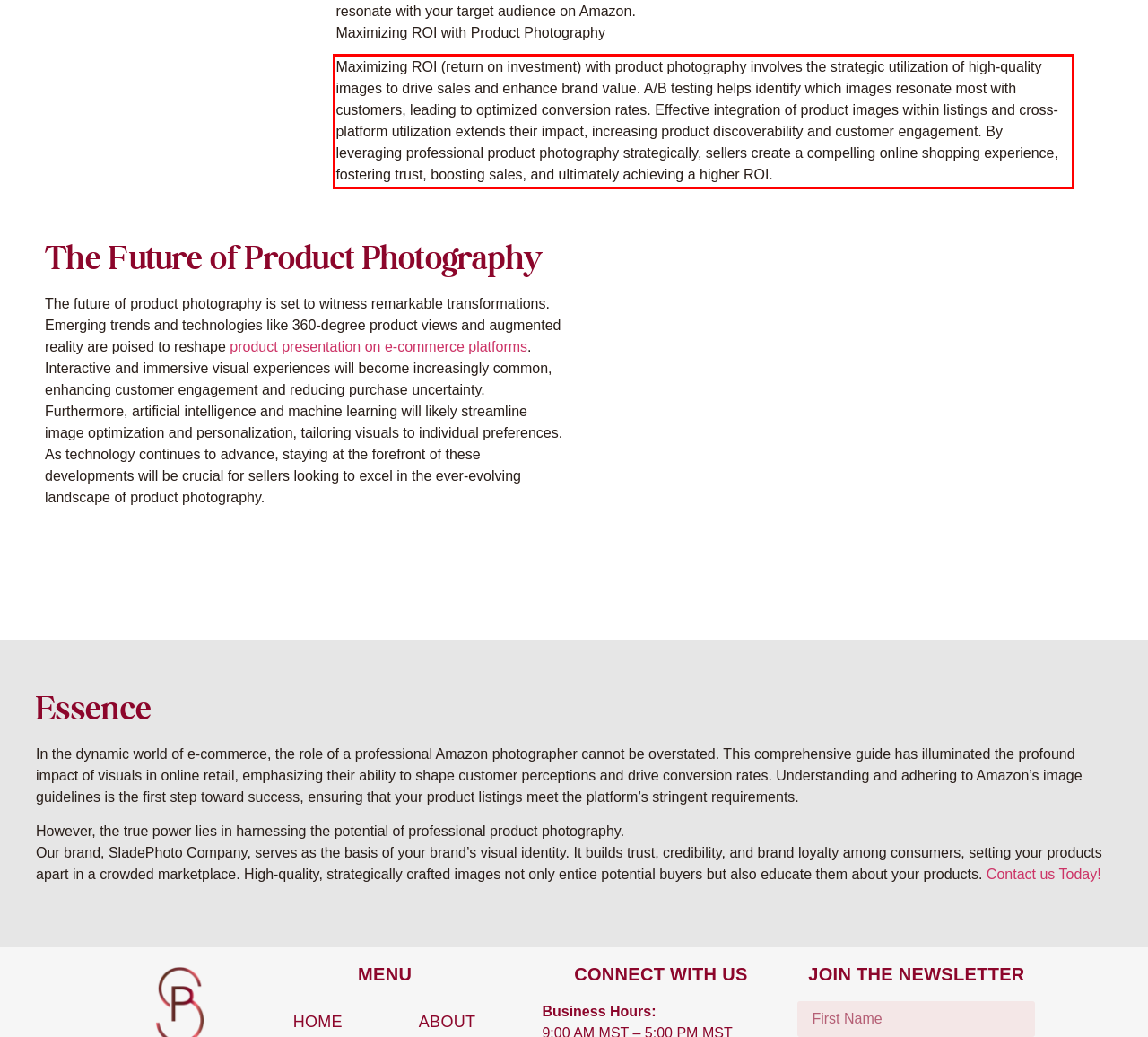By examining the provided screenshot of a webpage, recognize the text within the red bounding box and generate its text content.

Maximizing ROI (return on investment) with product photography involves the strategic utilization of high-quality images to drive sales and enhance brand value. A/B testing helps identify which images resonate most with customers, leading to optimized conversion rates. Effective integration of product images within listings and cross-platform utilization extends their impact, increasing product discoverability and customer engagement. By leveraging professional product photography strategically, sellers create a compelling online shopping experience, fostering trust, boosting sales, and ultimately achieving a higher ROI.